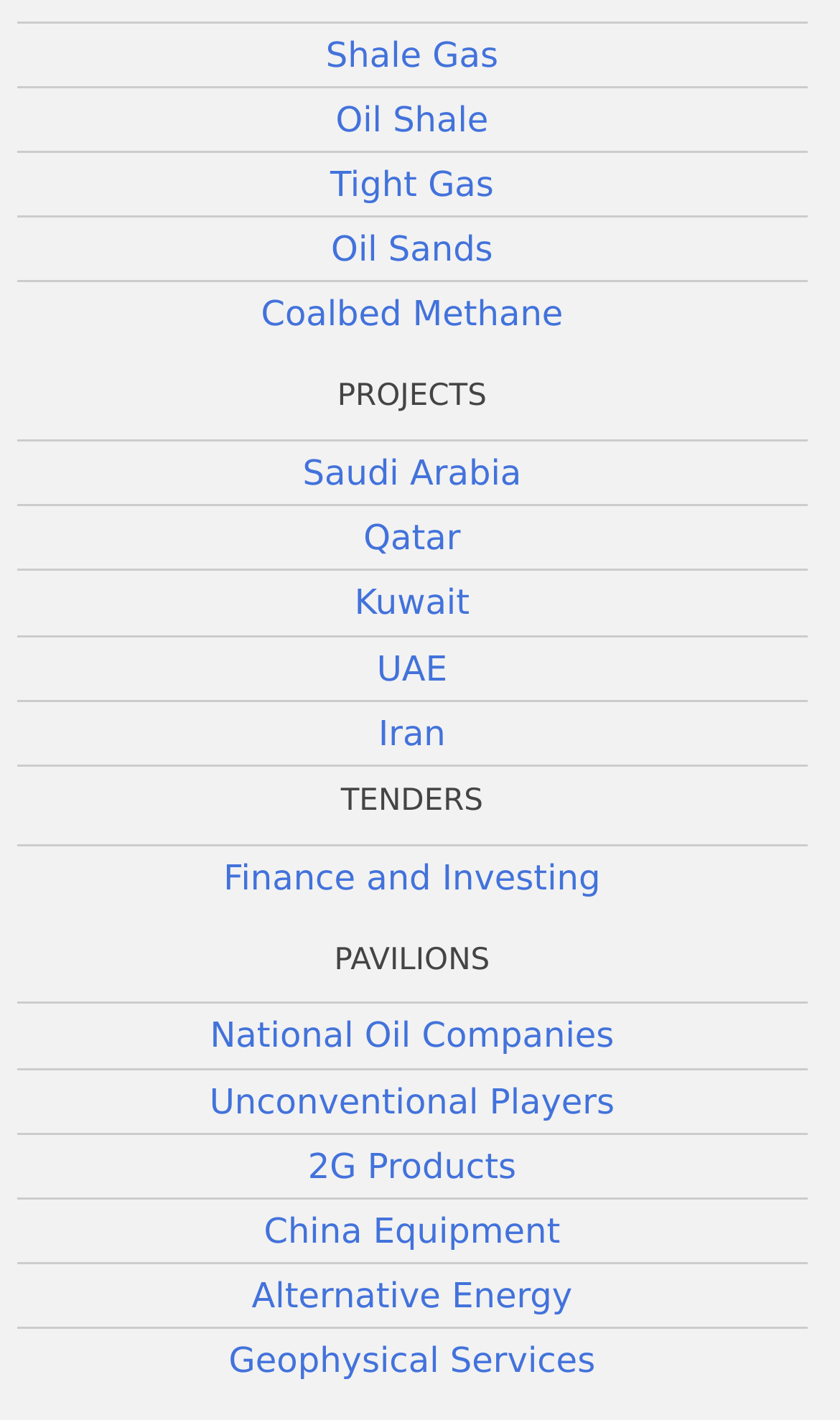Could you highlight the region that needs to be clicked to execute the instruction: "Click on Shale Gas"?

[0.388, 0.024, 0.593, 0.052]